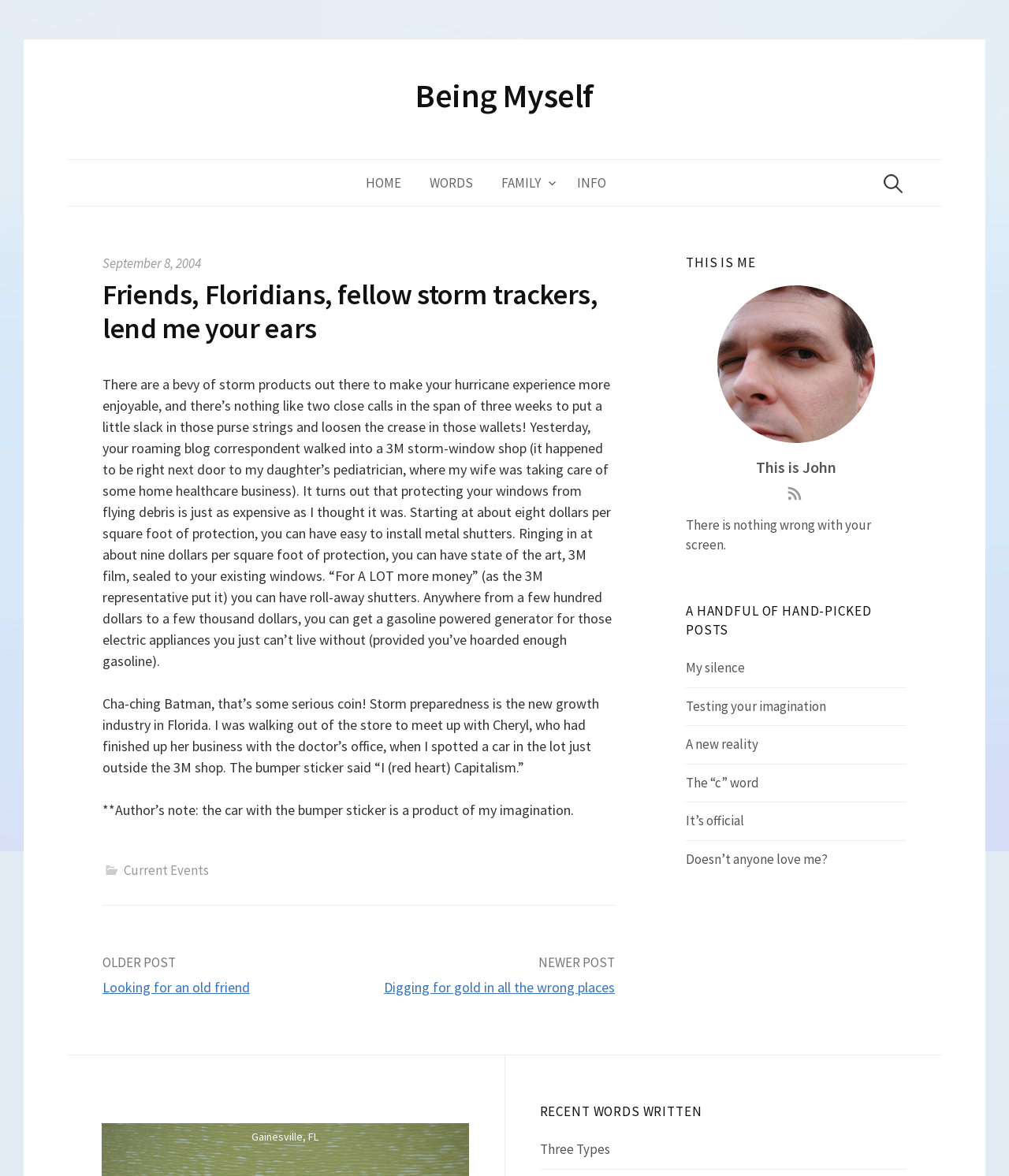Identify the bounding box for the described UI element. Provide the coordinates in (top-left x, top-left y, bottom-right x, bottom-right y) format with values ranging from 0 to 1: Home

None